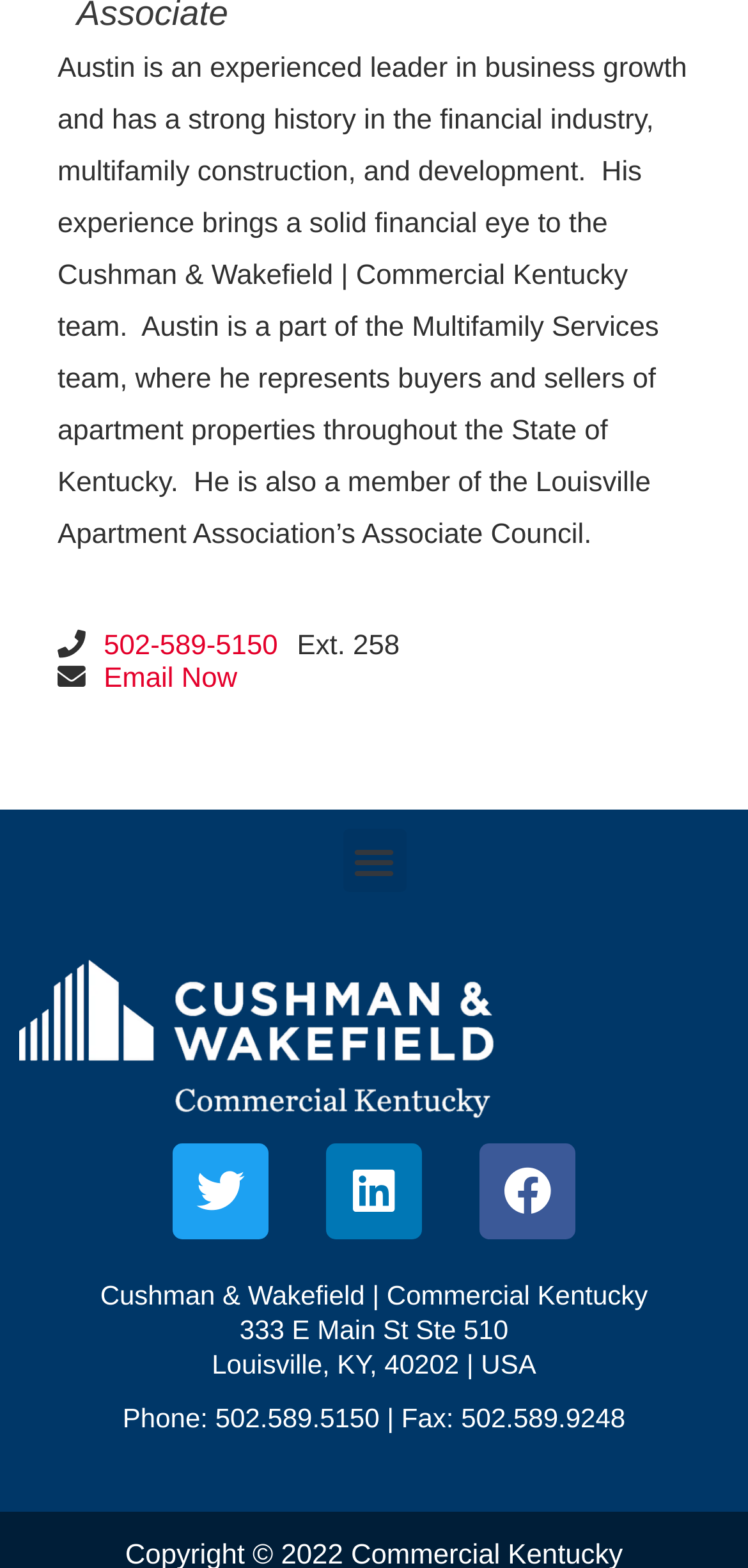How many social media links are there?
Can you provide a detailed and comprehensive answer to the question?

There are three social media links: Twitter, Linkedin, and Facebook, which can be found at the bottom of the page.